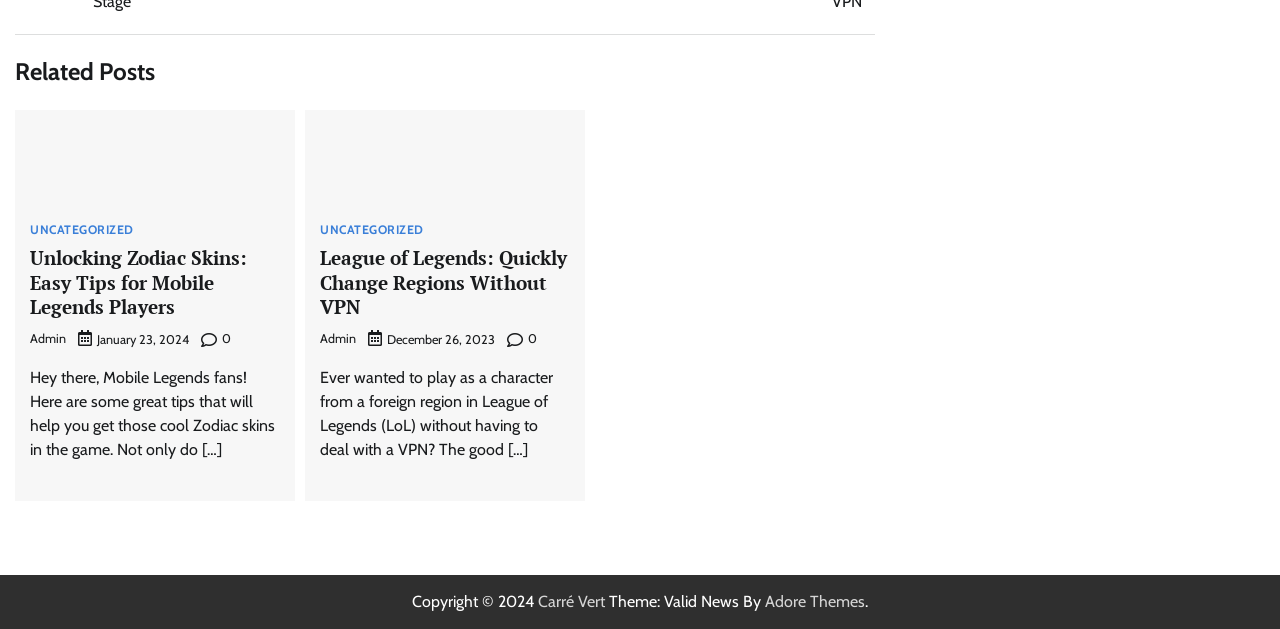Refer to the screenshot and answer the following question in detail:
Who is the author of the second article?

I found the author of the second article by looking at the link element with the text 'Admin' which is located below the heading element of the second article.